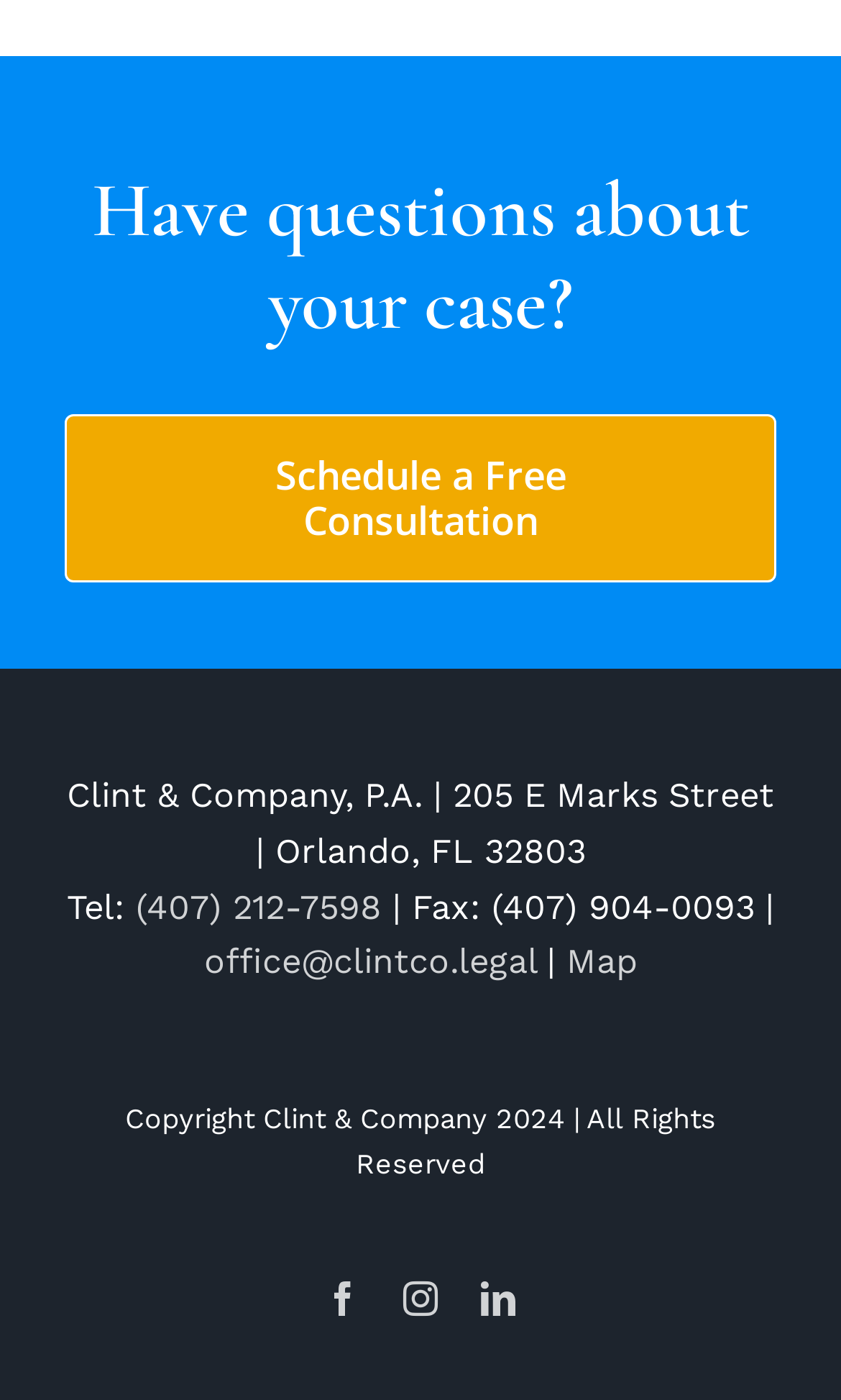Provide a single word or phrase to answer the given question: 
What is the company's address?

205 E Marks Street, Orlando, FL 32803